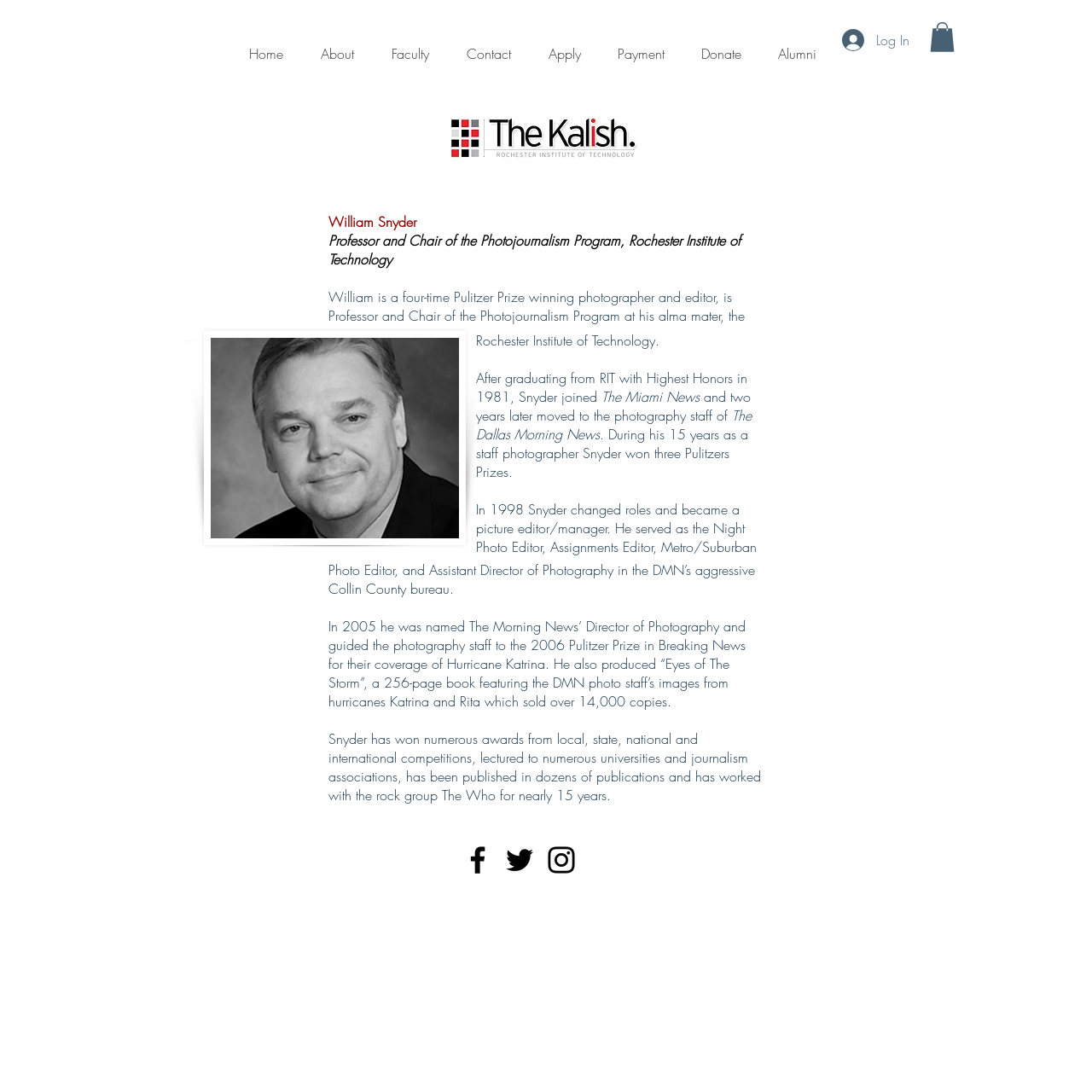Utilize the information from the image to answer the question in detail:
What is the name of the institution where William Snyder is a professor?

I found the answer by looking at the StaticText element with the text 'Rochester Institute of Technology' which is located at [0.436, 0.303, 0.608, 0.32] and is a part of the main element.